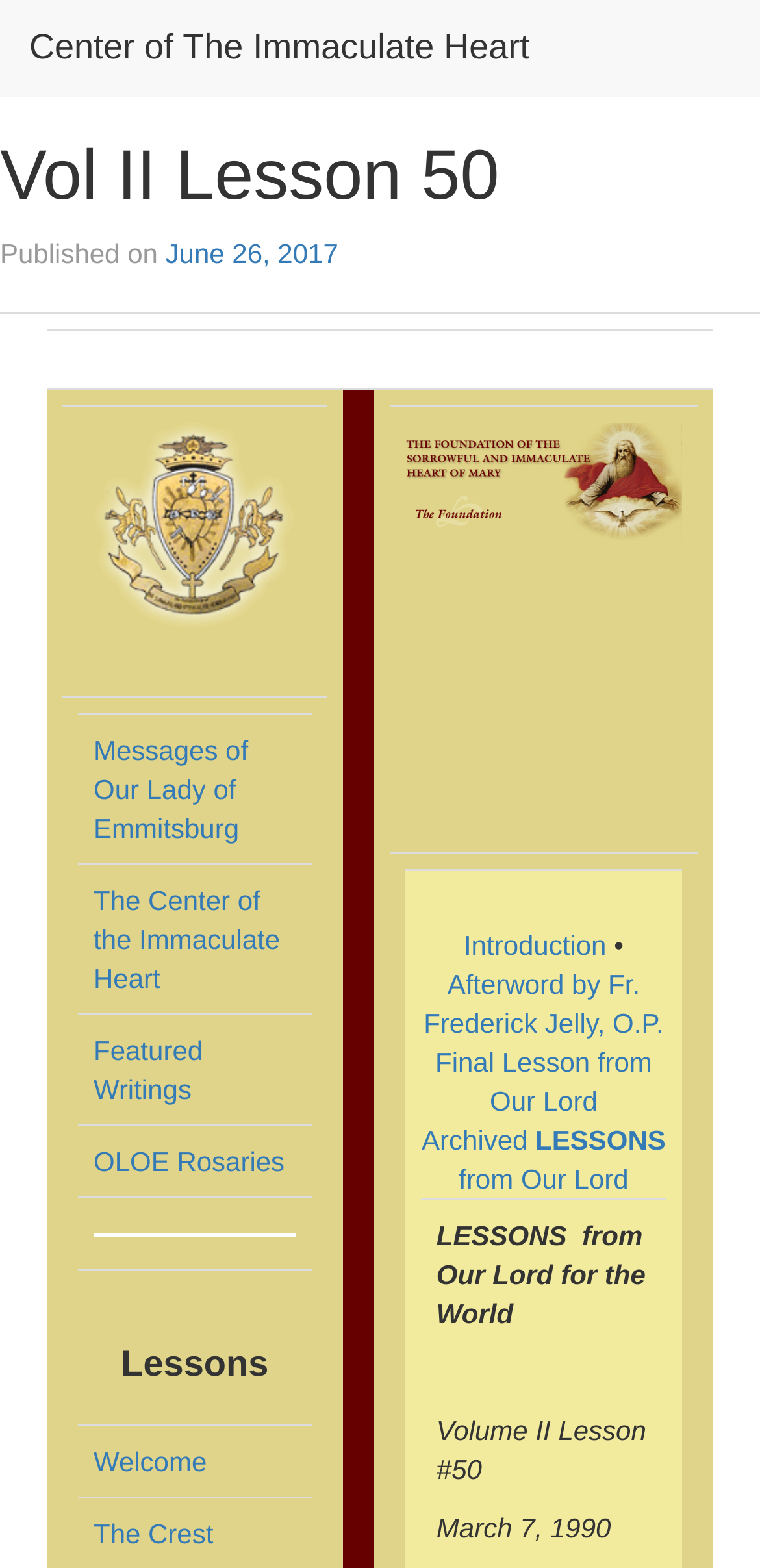What is the publication date of the lesson?
Answer the question with a single word or phrase derived from the image.

June 26, 2017